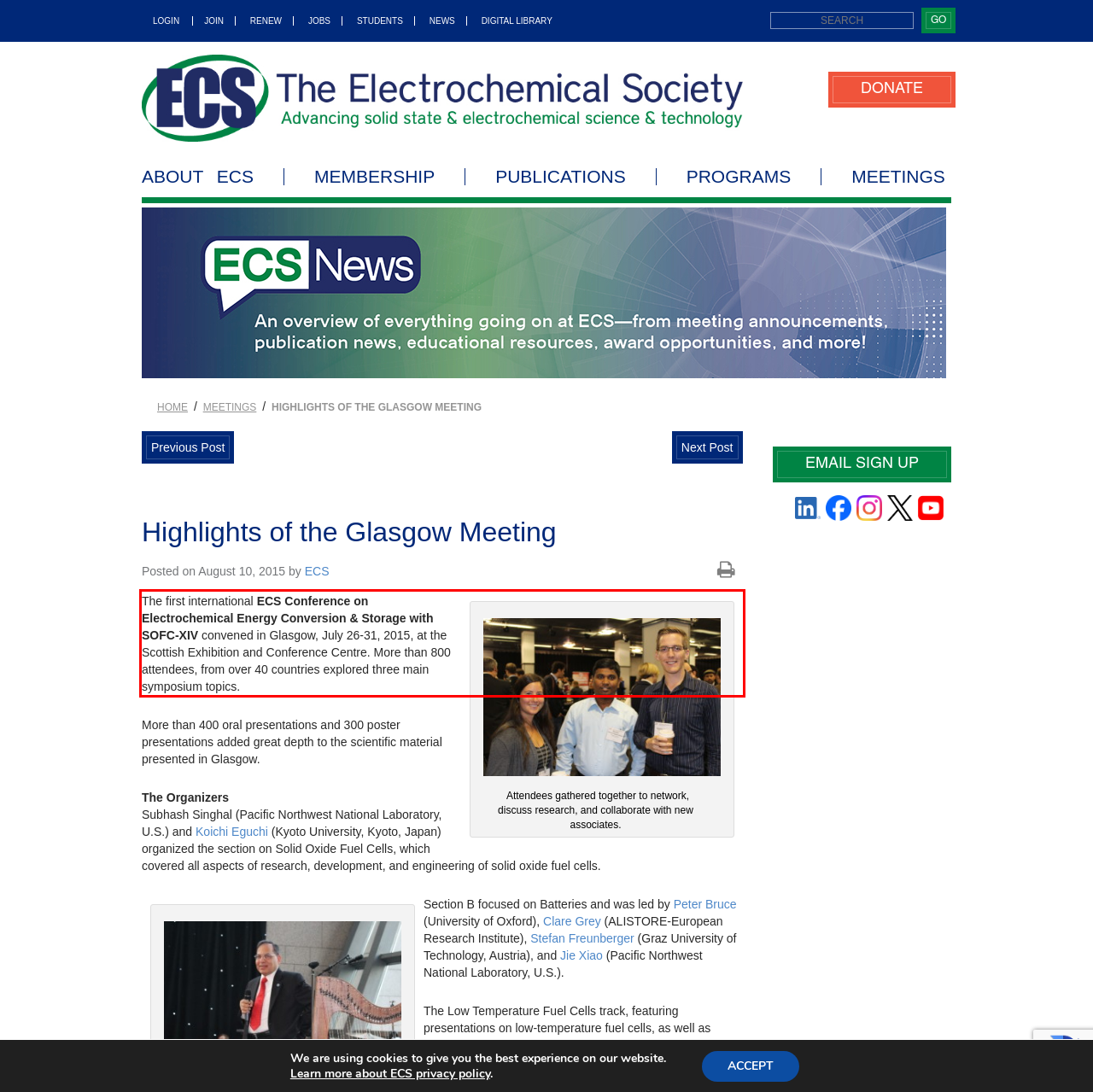Look at the screenshot of the webpage, locate the red rectangle bounding box, and generate the text content that it contains.

The first international ECS Conference on Electrochemical Energy Conversion & Storage with SOFC-XIV convened in Glasgow, July 26-31, 2015, at the Scottish Exhibition and Conference Centre. More than 800 attendees, from over 40 countries explored three main symposium topics.